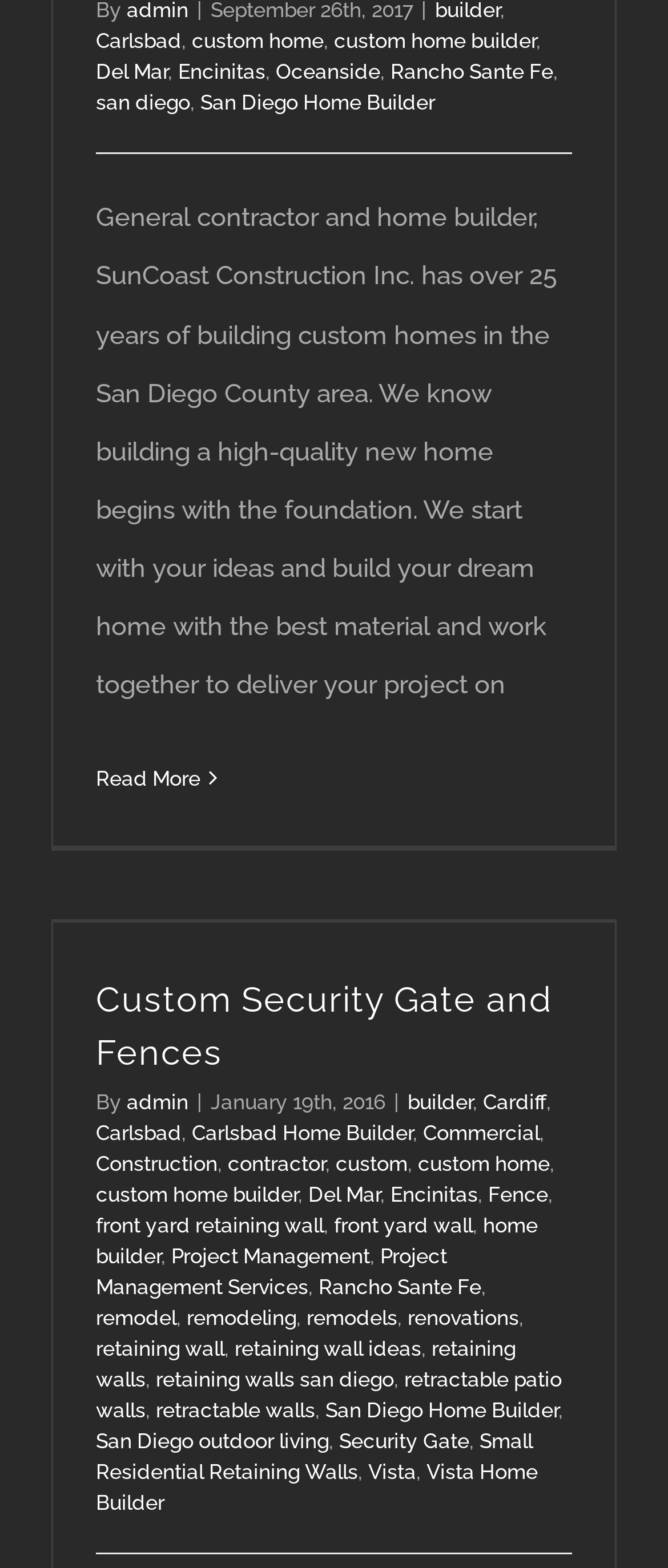Please find the bounding box coordinates of the element that needs to be clicked to perform the following instruction: "Explore custom home builder services in Del Mar". The bounding box coordinates should be four float numbers between 0 and 1, represented as [left, top, right, bottom].

[0.462, 0.755, 0.569, 0.77]